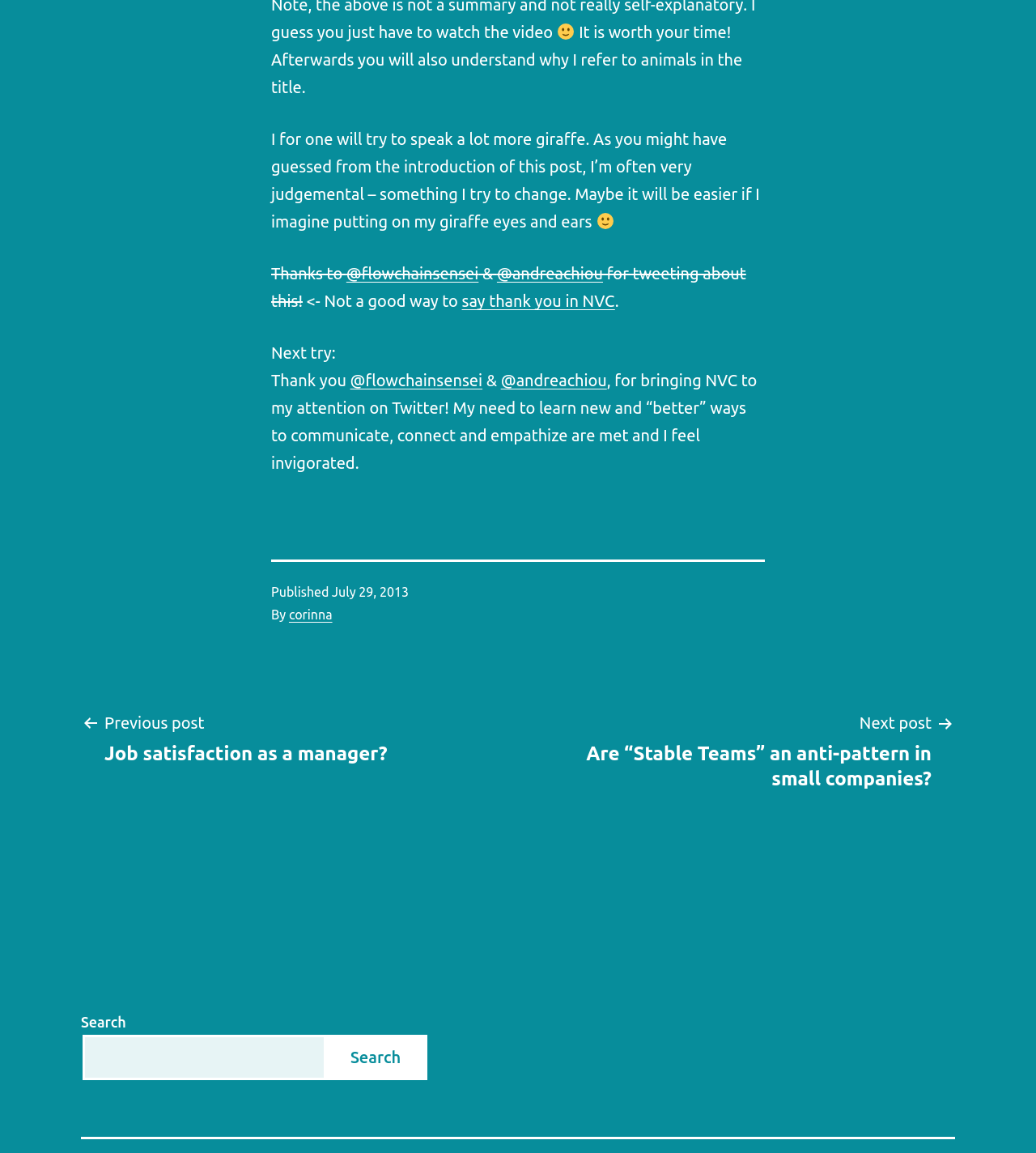Please identify the bounding box coordinates of the region to click in order to complete the task: "Click the link to the next post". The coordinates must be four float numbers between 0 and 1, specified as [left, top, right, bottom].

[0.508, 0.615, 0.922, 0.686]